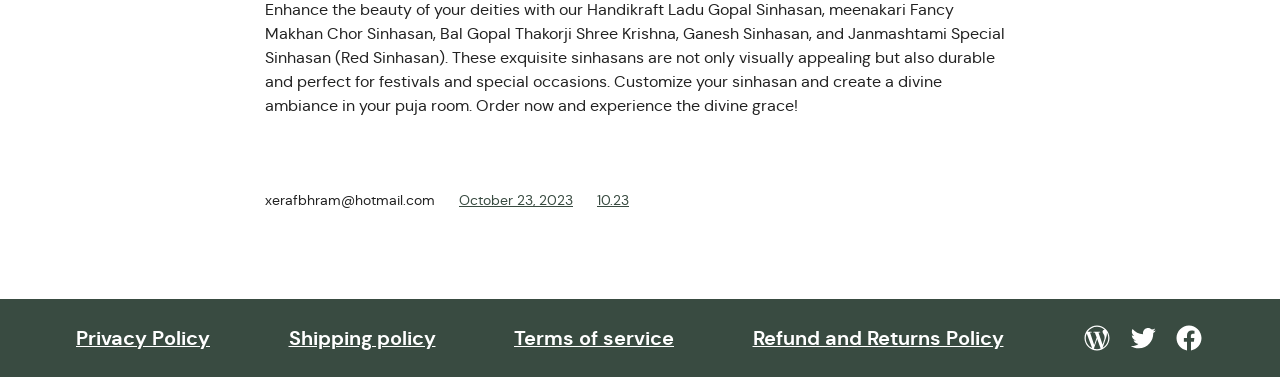What social media platforms are linked on the webpage?
Please provide a comprehensive answer based on the visual information in the image.

The social media platforms are linked through the link elements with the bounding box coordinates [0.881, 0.857, 0.905, 0.937] and [0.917, 0.857, 0.941, 0.937]. They are Twitter and Facebook.